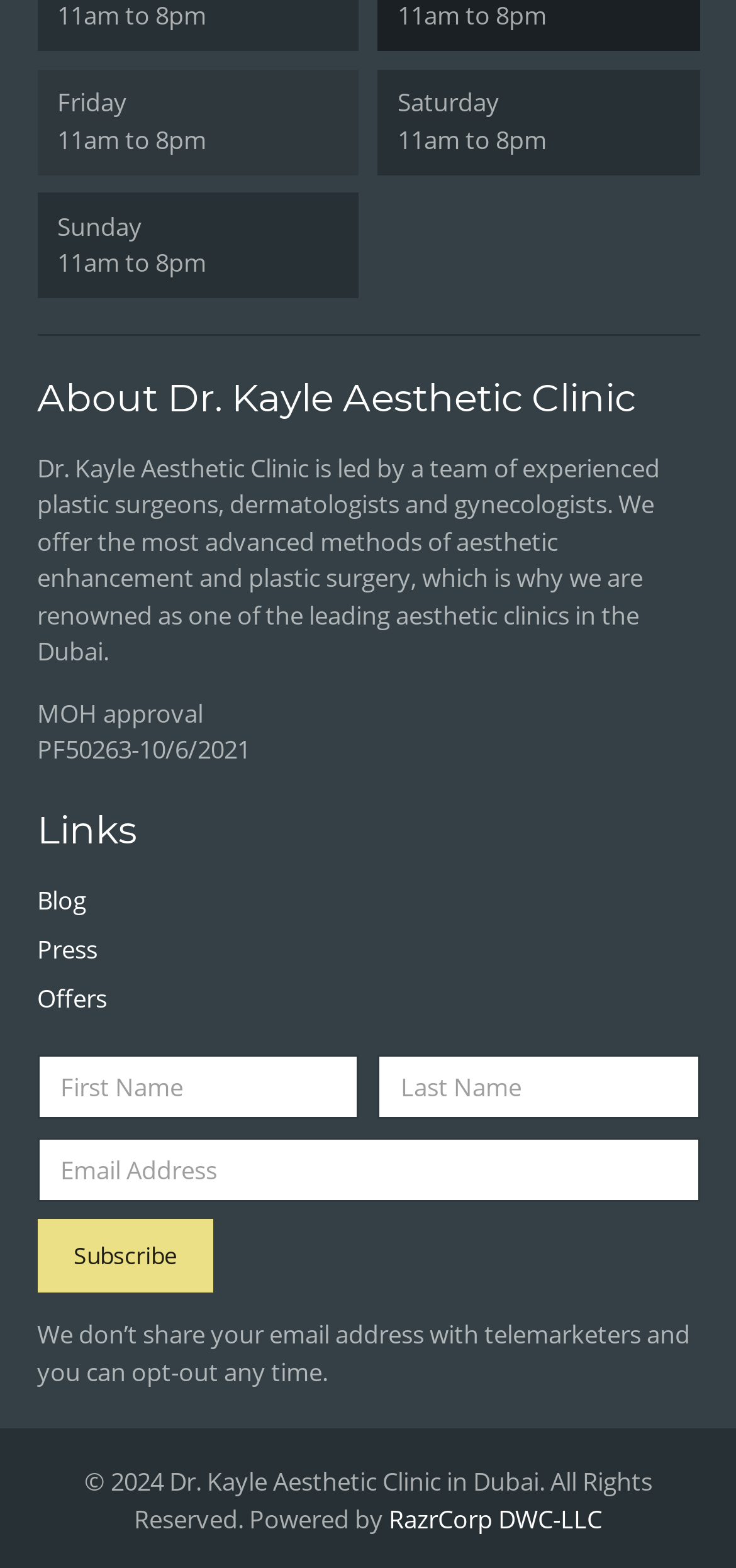What is the approval number?
Give a one-word or short phrase answer based on the image.

PF50263-10/6/2021